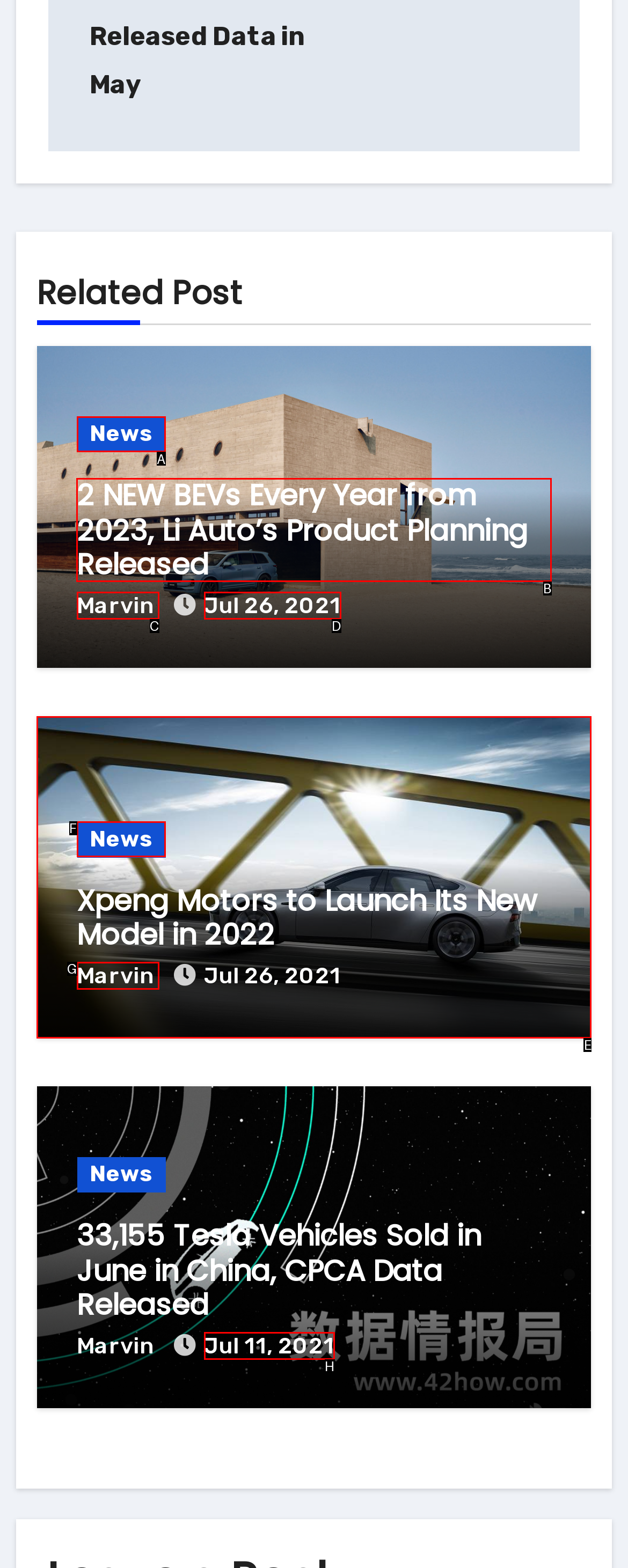Tell me the correct option to click for this task: Read the article
Write down the option's letter from the given choices.

None